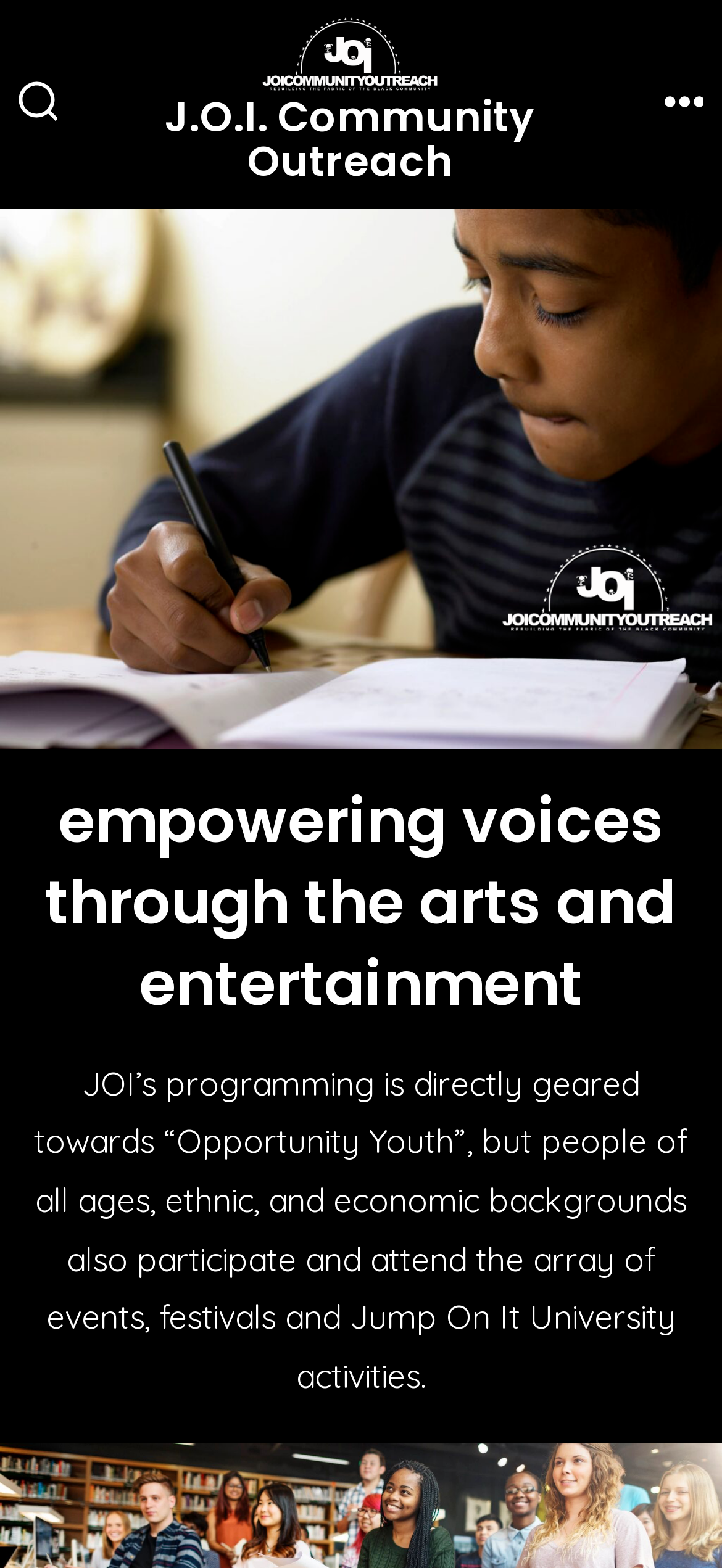What is the theme of the events and activities?
Please provide a single word or phrase in response based on the screenshot.

Arts and entertainment